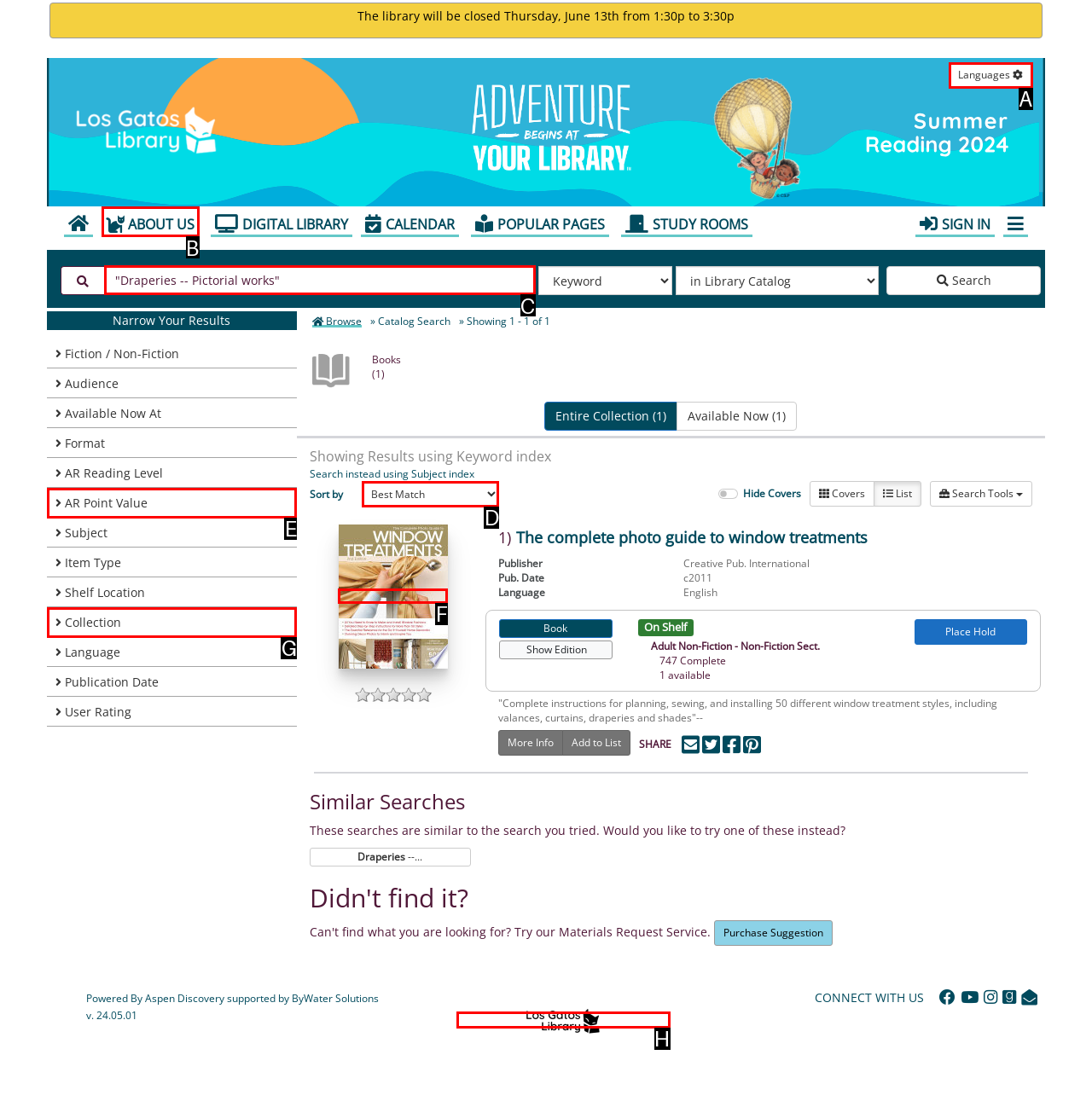Identify which HTML element matches the description: alt="Los Gatos Library (California)"
Provide your answer in the form of the letter of the correct option from the listed choices.

H